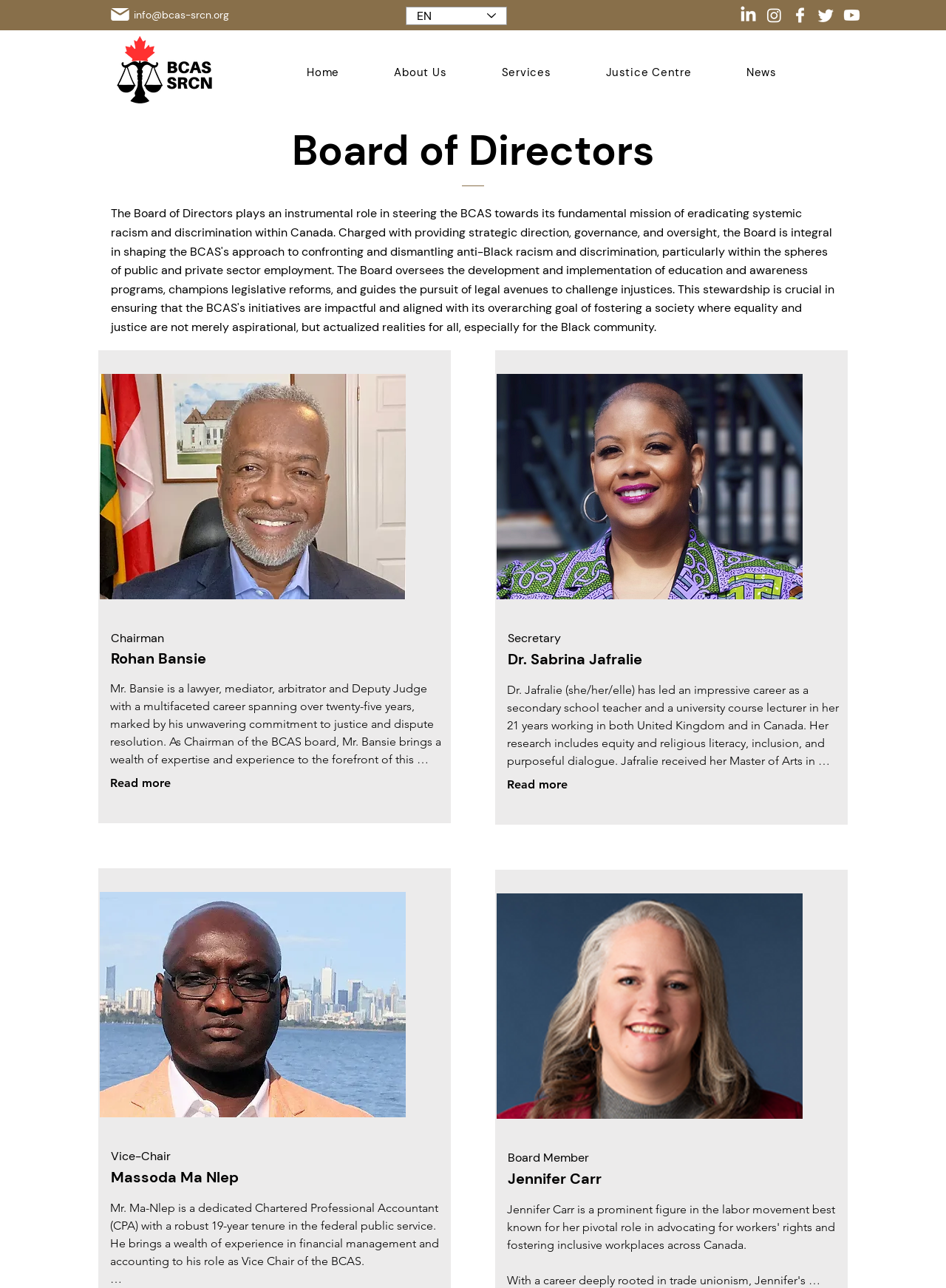Provide a short answer to the following question with just one word or phrase: What is the position of Rohan Bansie?

Chairman